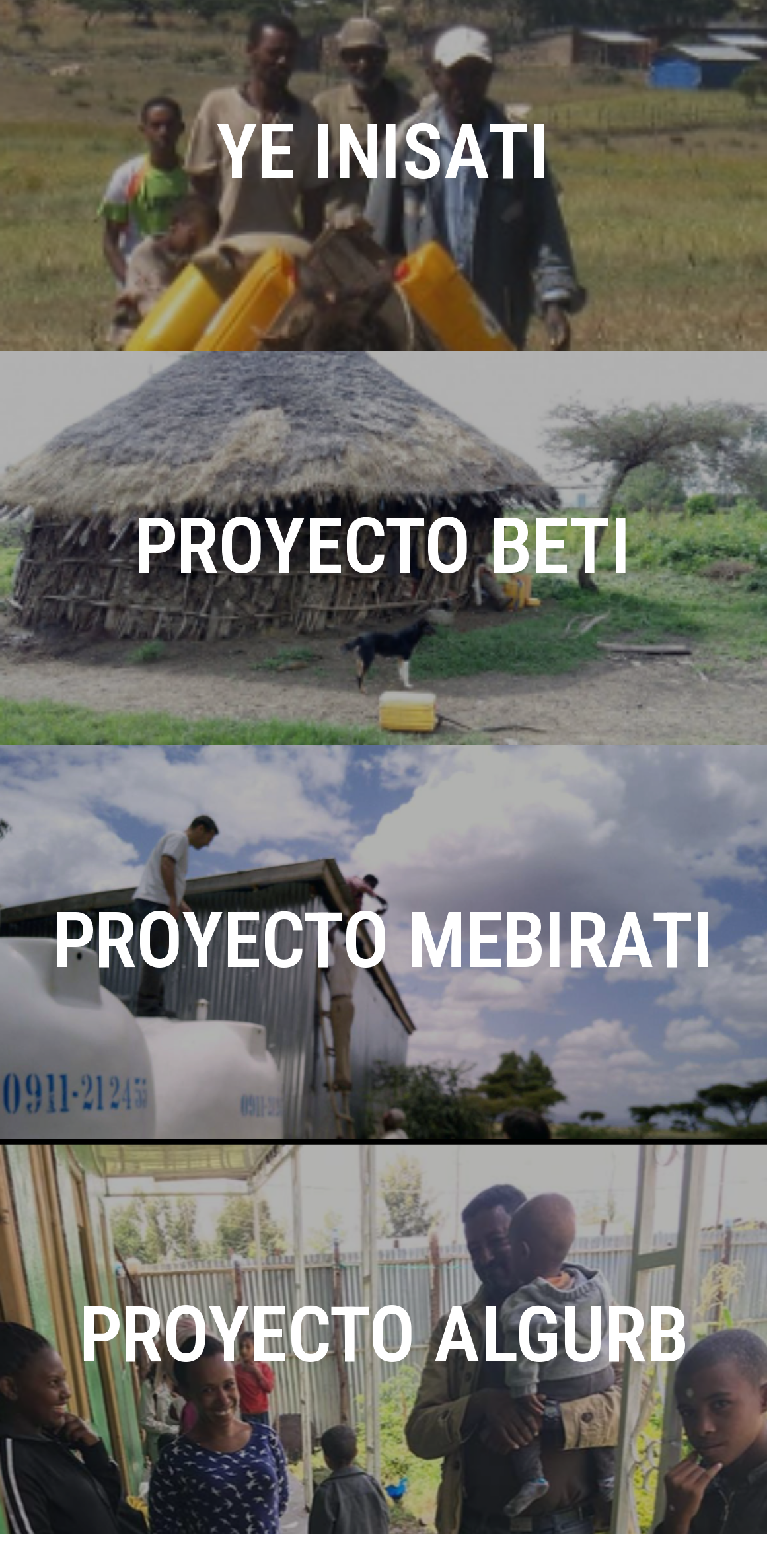How many projects are listed on this webpage?
Please provide a comprehensive answer based on the contents of the image.

I counted the number of headings with links underneath them, which are 'YE INISATI', 'PROYECTO BETI', 'PROYECTO MEBIRATI', and 'PROYECTO ALGURB'. Each of these headings represents a project, so there are 4 projects listed on this webpage.